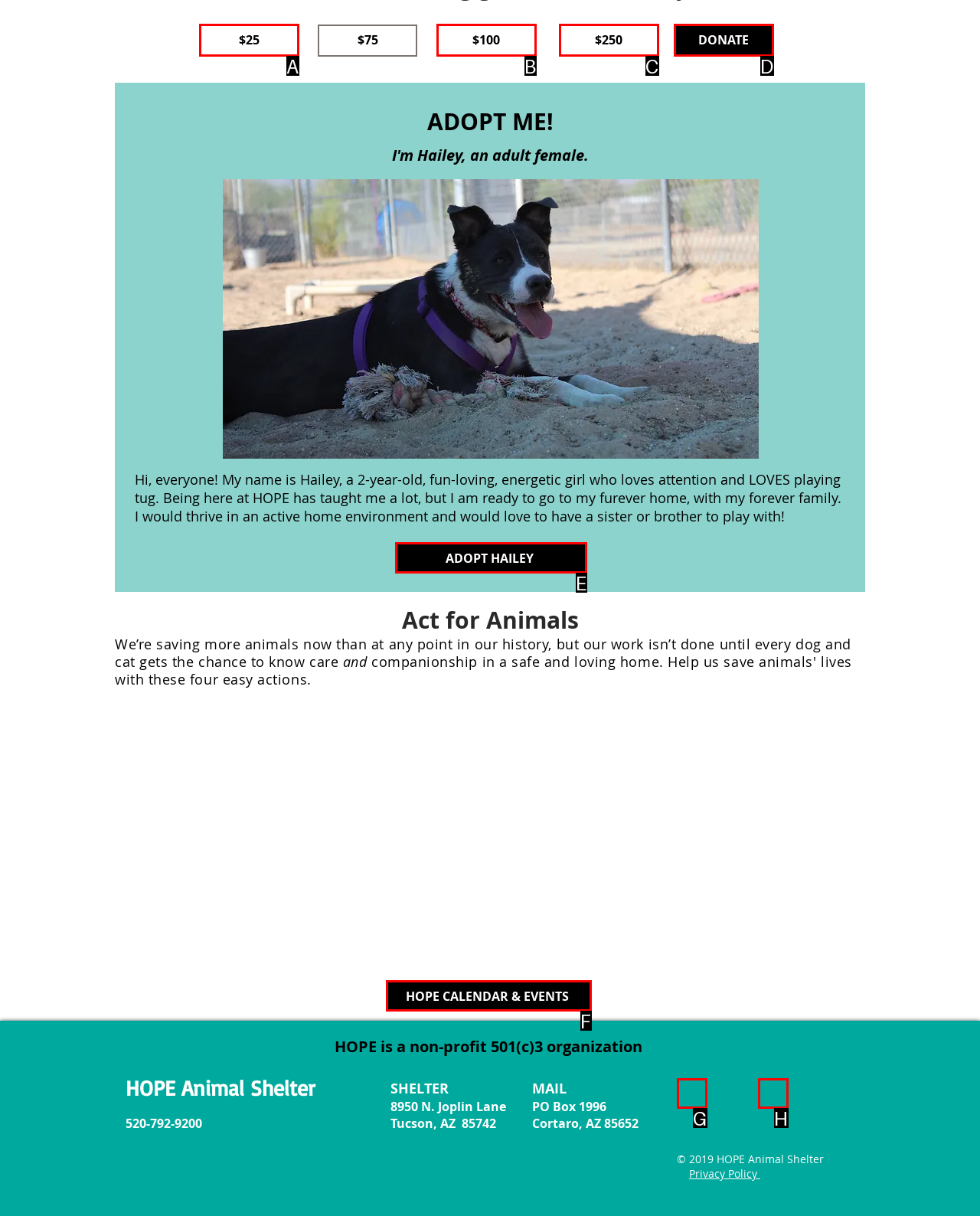Based on the provided element description: HOPE CALENDAR & EVENTS, identify the best matching HTML element. Respond with the corresponding letter from the options shown.

F